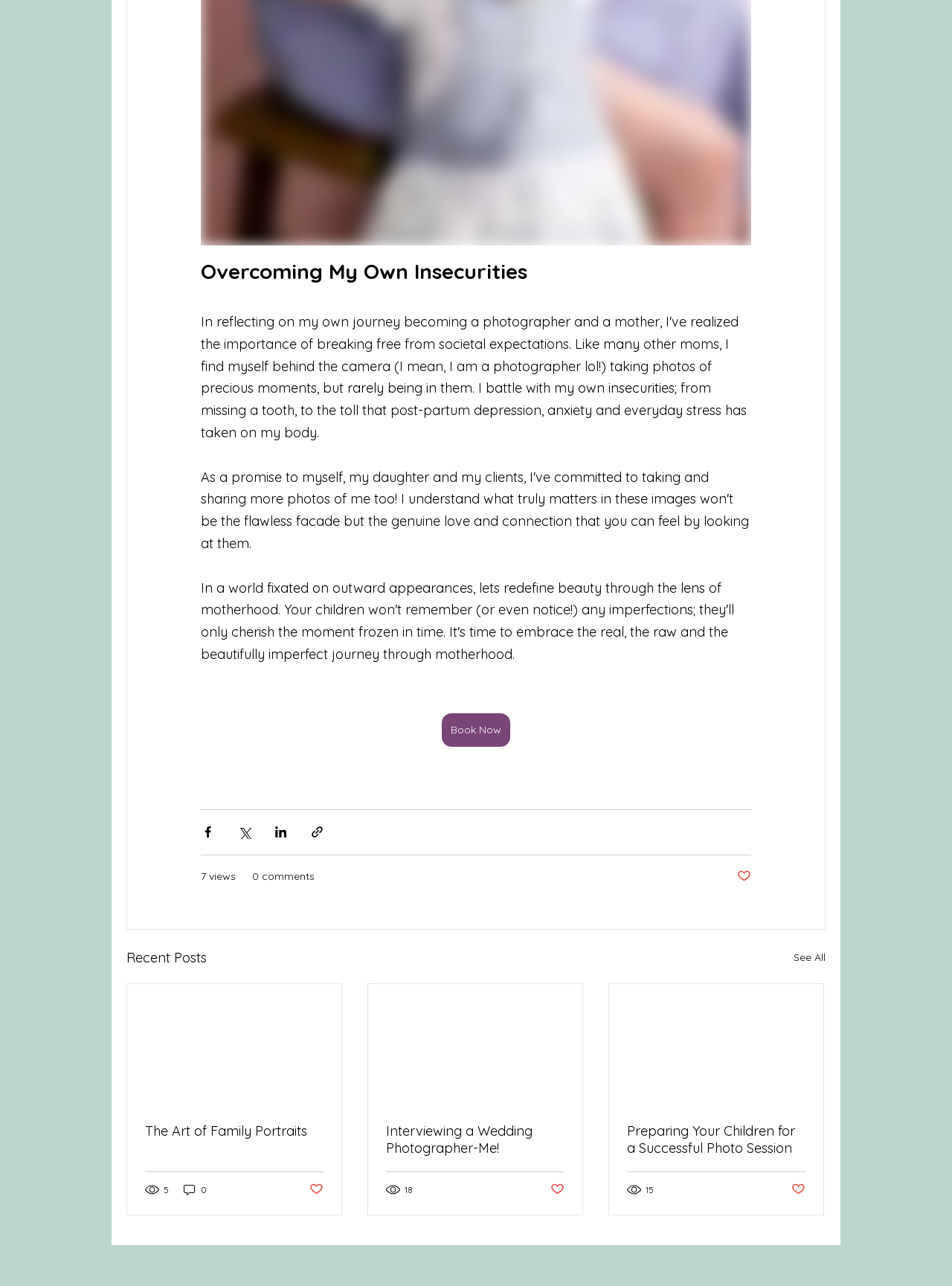What is the title of the first article?
Using the information from the image, answer the question thoroughly.

I looked at the heading element with the text 'Overcoming My Own Insecurities' and determined that it is the title of the first article.